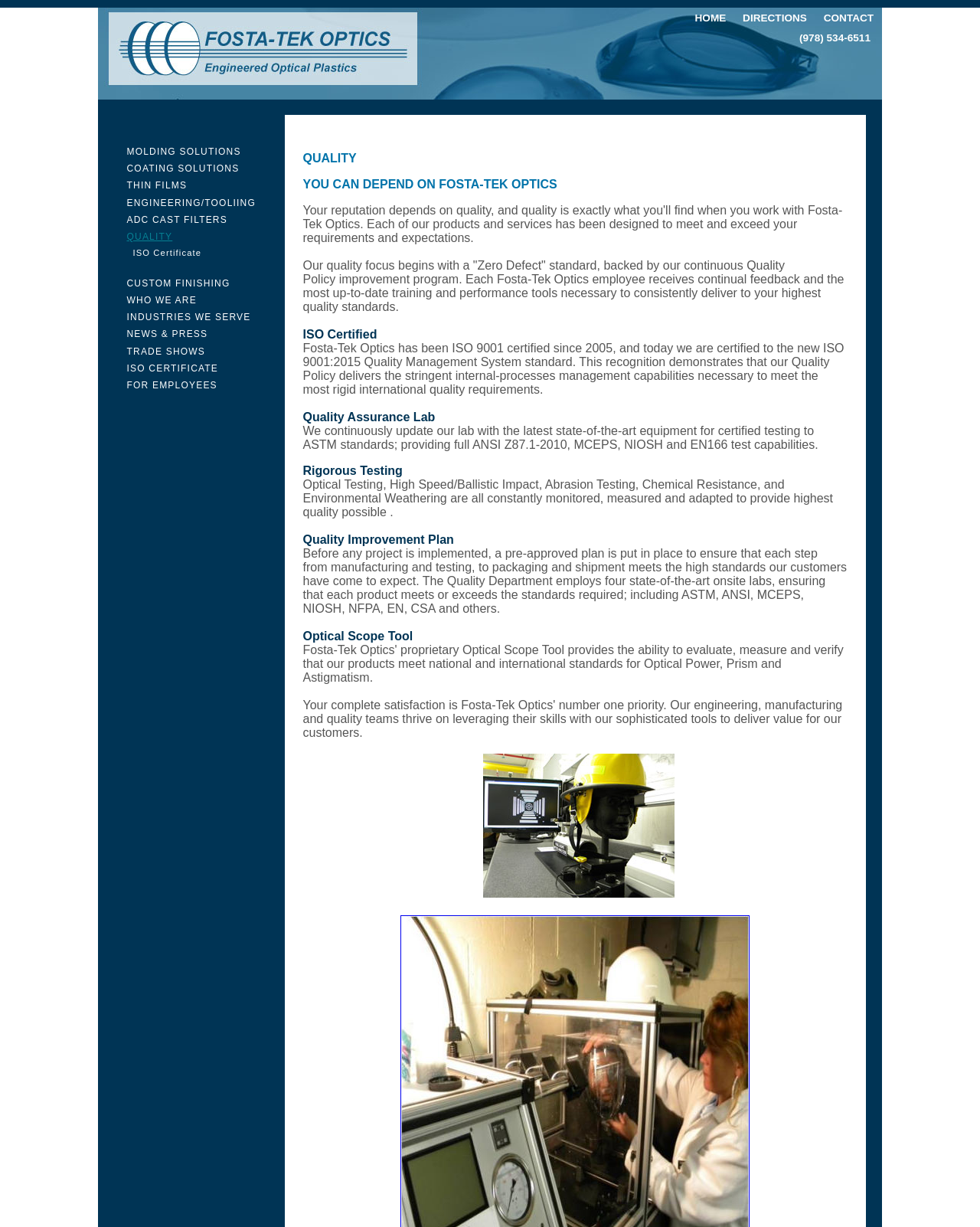Find the bounding box coordinates for the HTML element described as: "HOME". The coordinates should consist of four float values between 0 and 1, i.e., [left, top, right, bottom].

[0.701, 0.005, 0.749, 0.025]